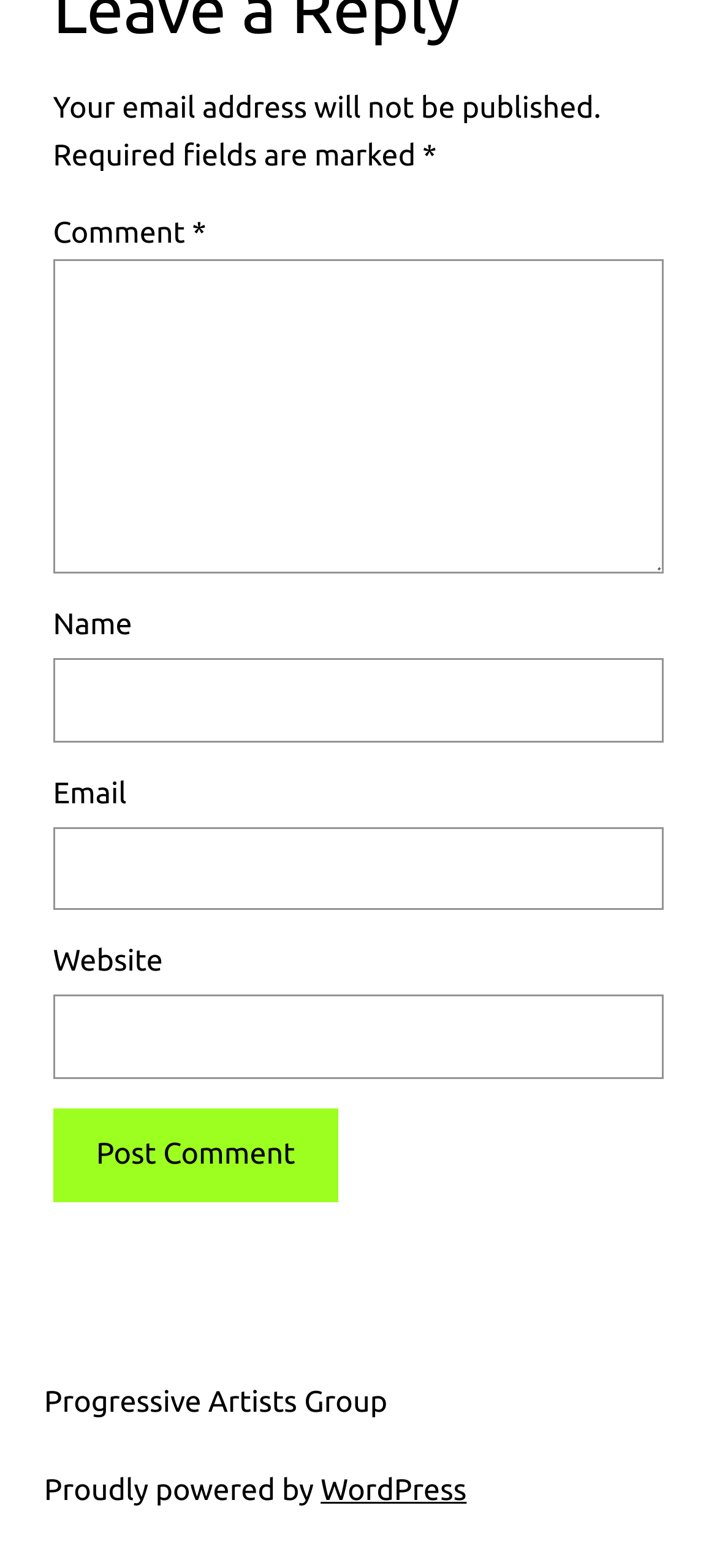What is the purpose of the '*' symbol?
Using the screenshot, give a one-word or short phrase answer.

Indicates required field